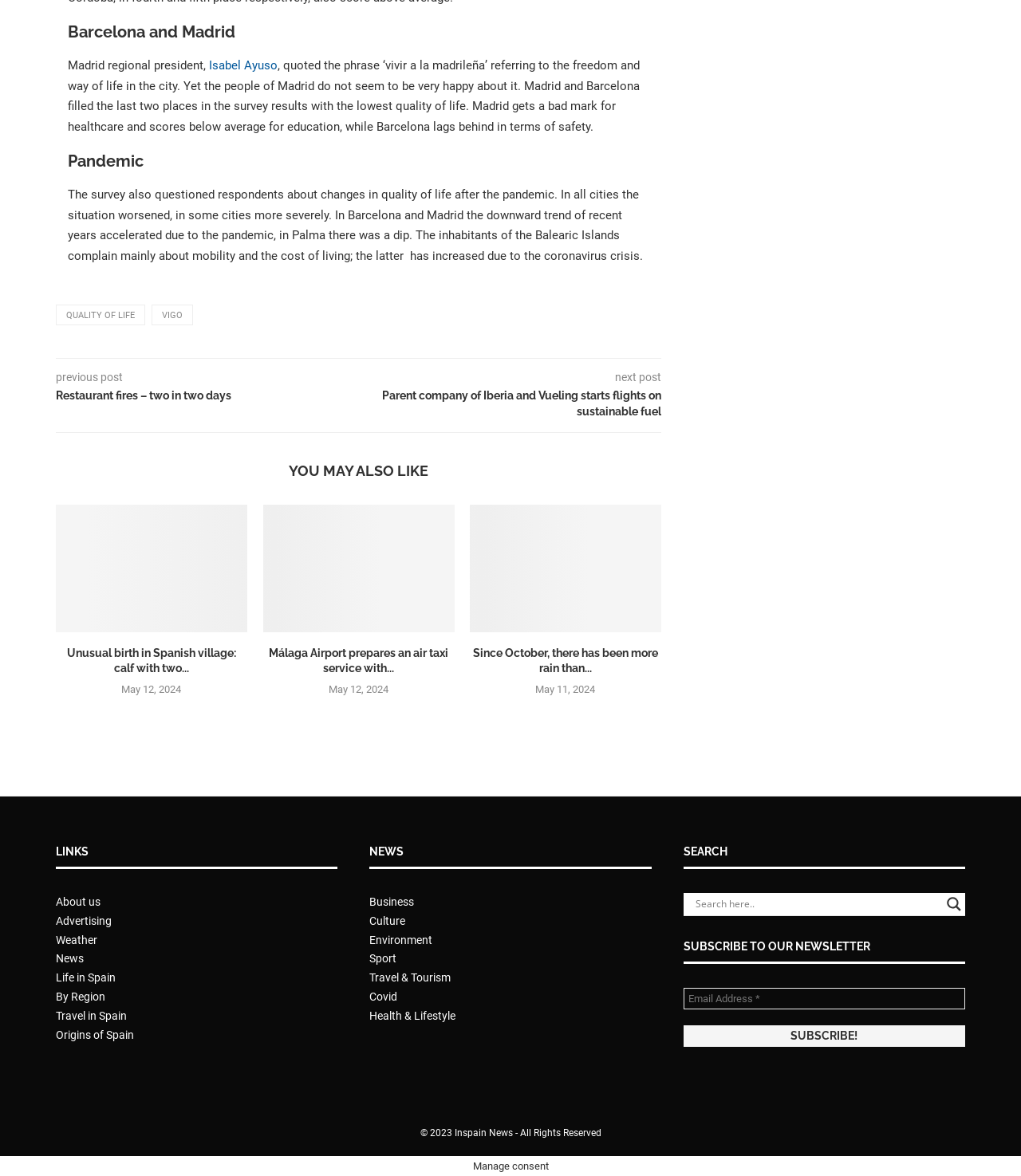Determine the bounding box coordinates of the clickable region to carry out the instruction: "Subscribe to the newsletter".

[0.669, 0.872, 0.945, 0.89]